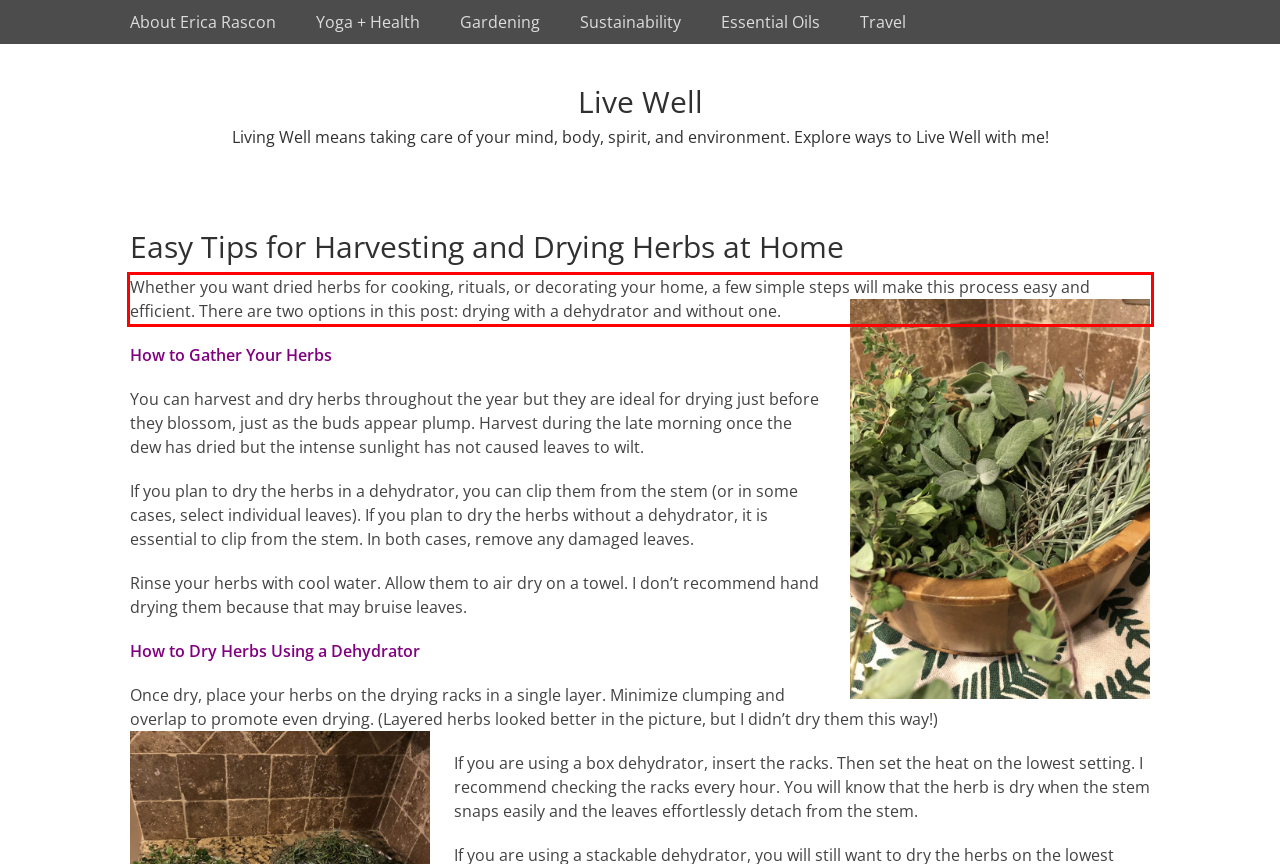Using the provided screenshot of a webpage, recognize the text inside the red rectangle bounding box by performing OCR.

Whether you want dried herbs for cooking, rituals, or decorating your home, a few simple steps will make this process easy and efficient. There are two options in this post: drying with a dehydrator and without one.